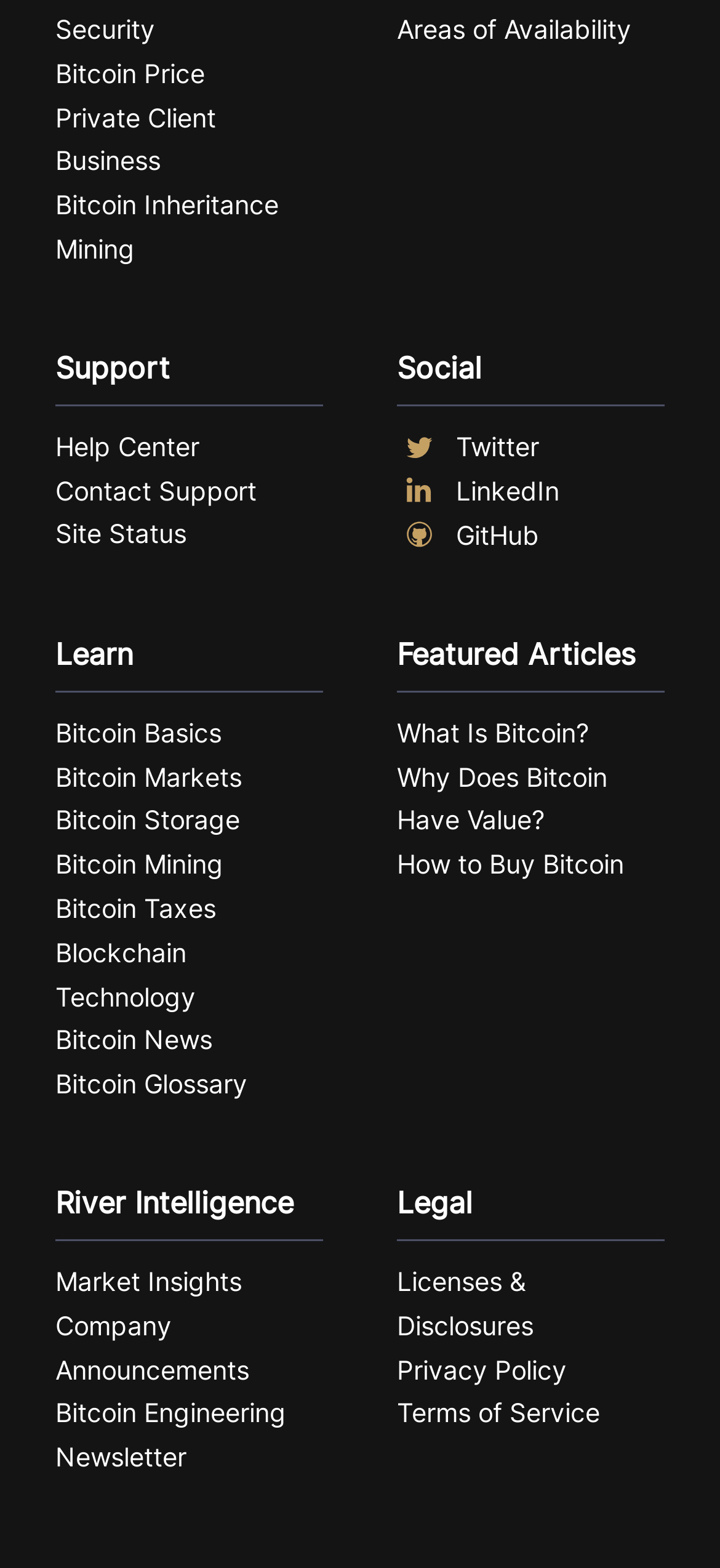Identify the bounding box coordinates for the element you need to click to achieve the following task: "Check out River Intelligence". The coordinates must be four float values ranging from 0 to 1, formatted as [left, top, right, bottom].

[0.077, 0.753, 0.449, 0.781]